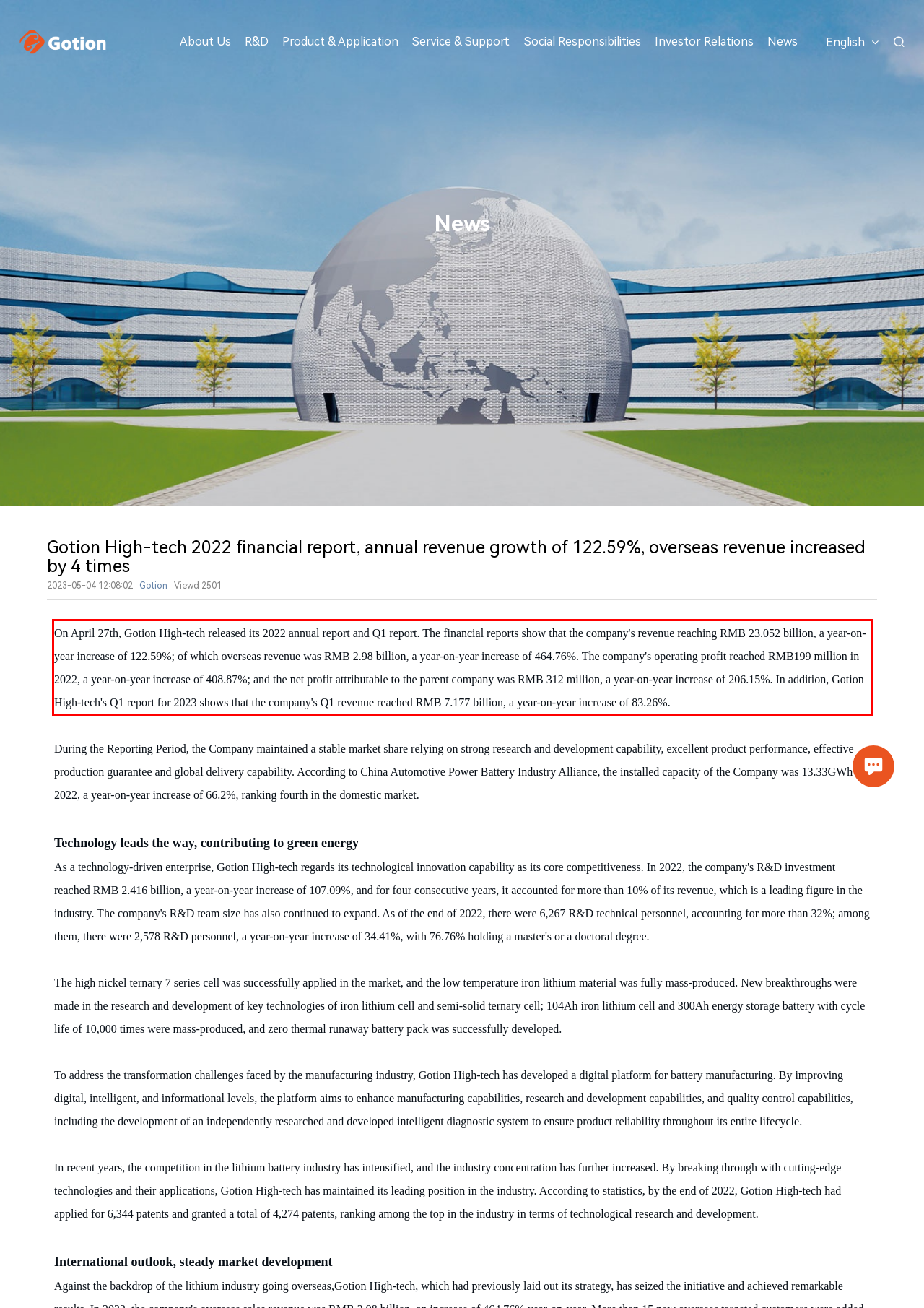You are provided with a screenshot of a webpage that includes a red bounding box. Extract and generate the text content found within the red bounding box.

On April 27th, Gotion High-tech released its 2022 annual report and Q1 report. The financial reports show that the company's revenue reaching RMB 23.052 billion, a year-on-year increase of 122.59%; of which overseas revenue was RMB 2.98 billion, a year-on-year increase of 464.76%. The company's operating profit reached RMB199 million in 2022, a year-on-year increase of 408.87%; and the net profit attributable to the parent company was RMB 312 million, a year-on-year increase of 206.15%. In addition, Gotion High-tech's Q1 report for 2023 shows that the company's Q1 revenue reached RMB 7.177 billion, a year-on-year increase of 83.26%.